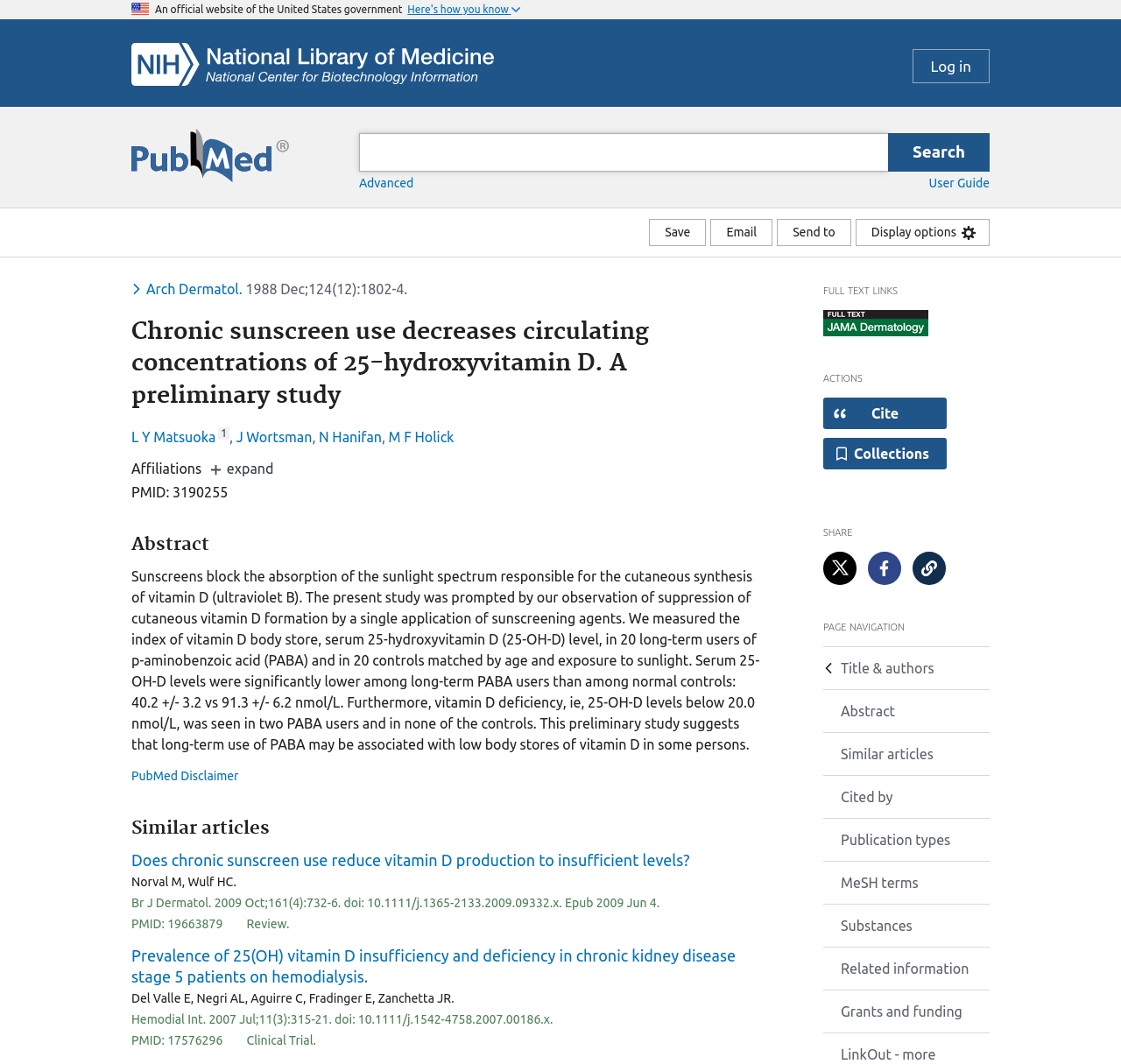How many similar articles are listed?
Kindly give a detailed and elaborate answer to the question.

I counted the number of similar articles listed at the bottom of the webpage, which includes two articles with their titles and authors.